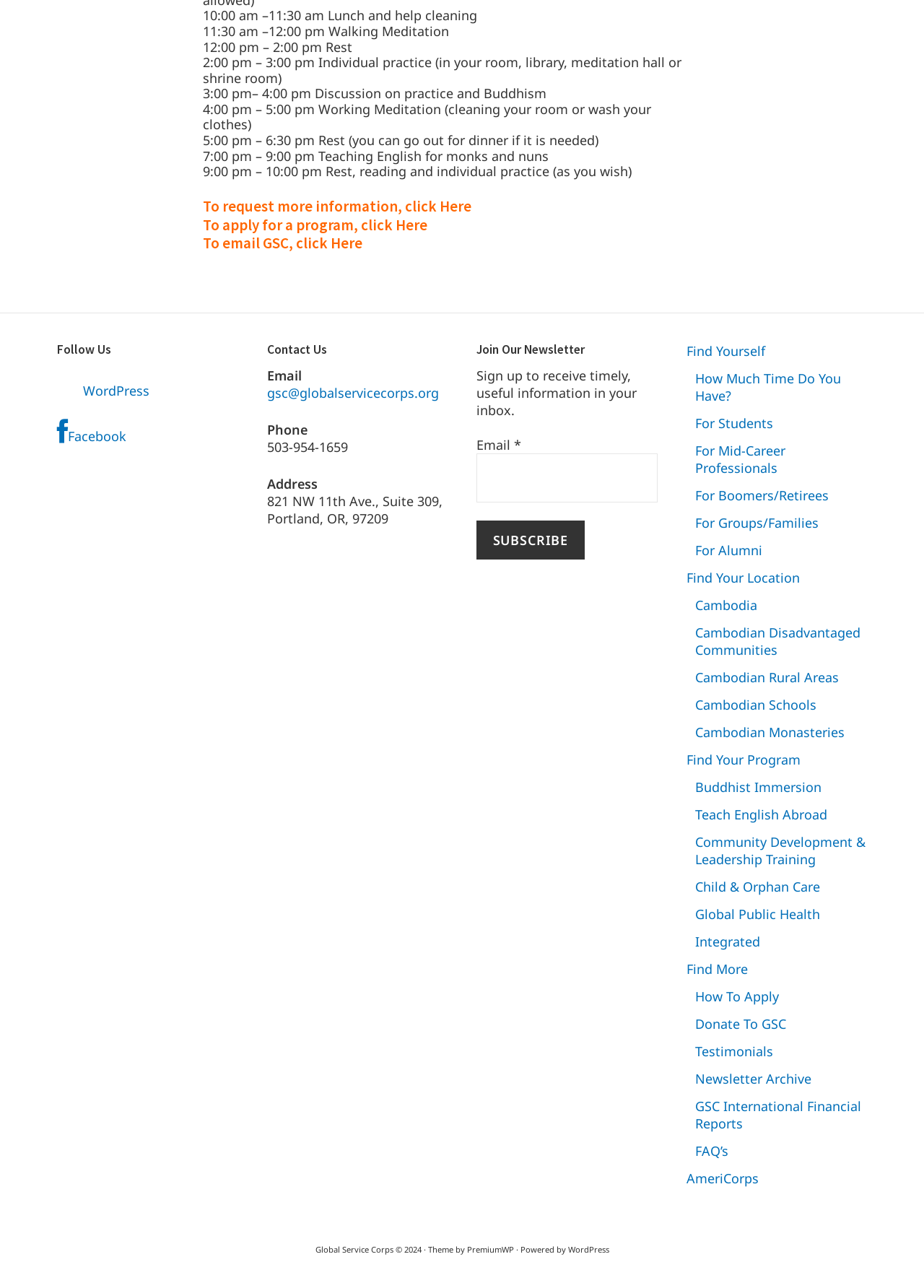Determine the bounding box coordinates of the clickable element to complete this instruction: "Subscribe to the newsletter". Provide the coordinates in the format of four float numbers between 0 and 1, [left, top, right, bottom].

[0.516, 0.404, 0.632, 0.434]